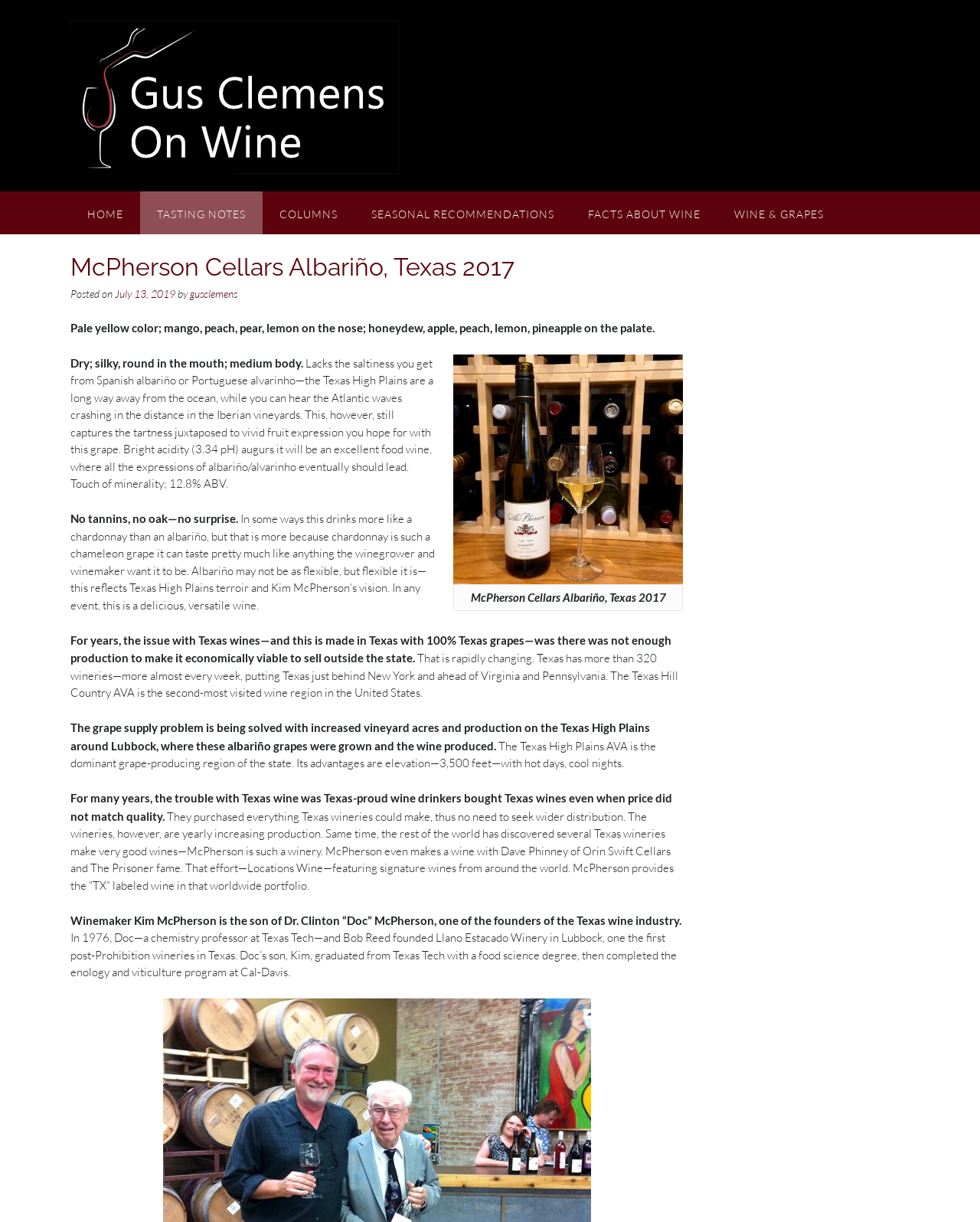Please determine the bounding box coordinates for the element that should be clicked to follow these instructions: "Click HOME".

[0.072, 0.157, 0.143, 0.192]